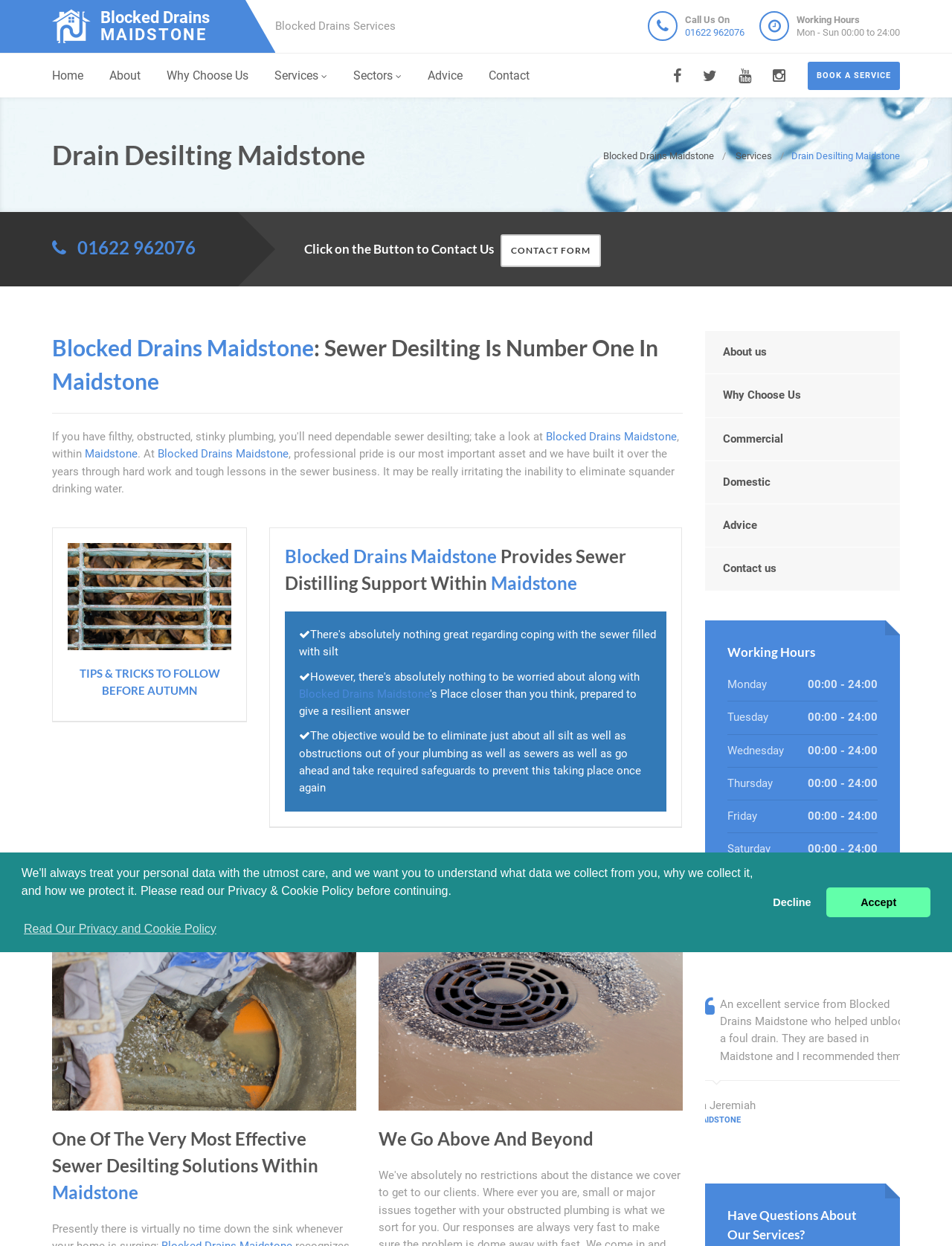Locate the bounding box coordinates of the clickable region to complete the following instruction: "Learn more about cookies."

[0.022, 0.736, 0.23, 0.755]